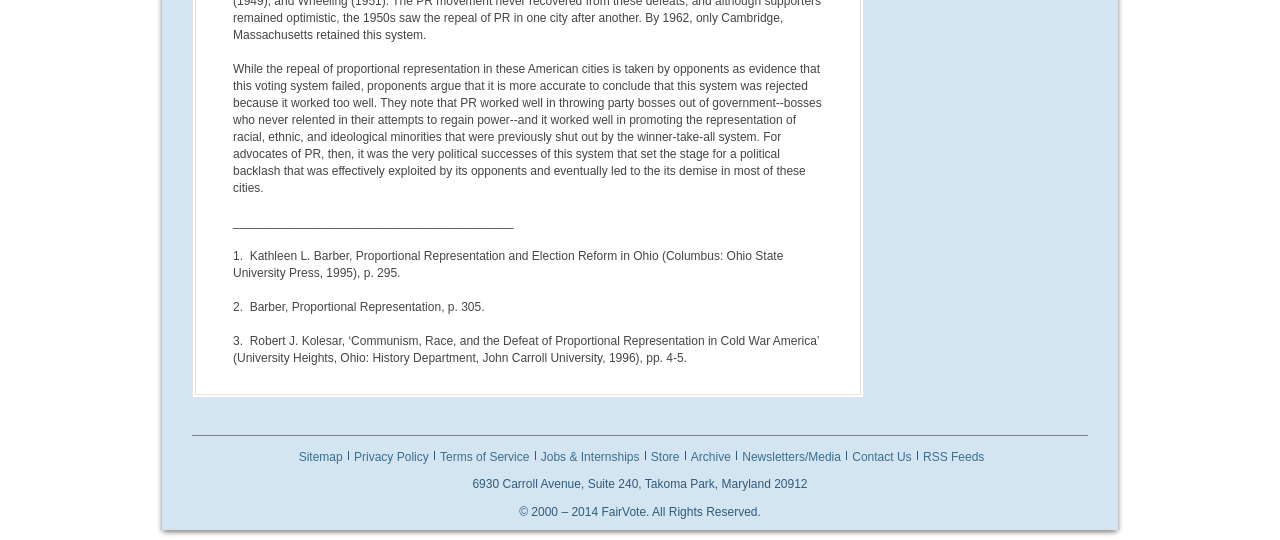Identify the coordinates of the bounding box for the element that must be clicked to accomplish the instruction: "visit Privacy Policy".

[0.273, 0.831, 0.336, 0.861]